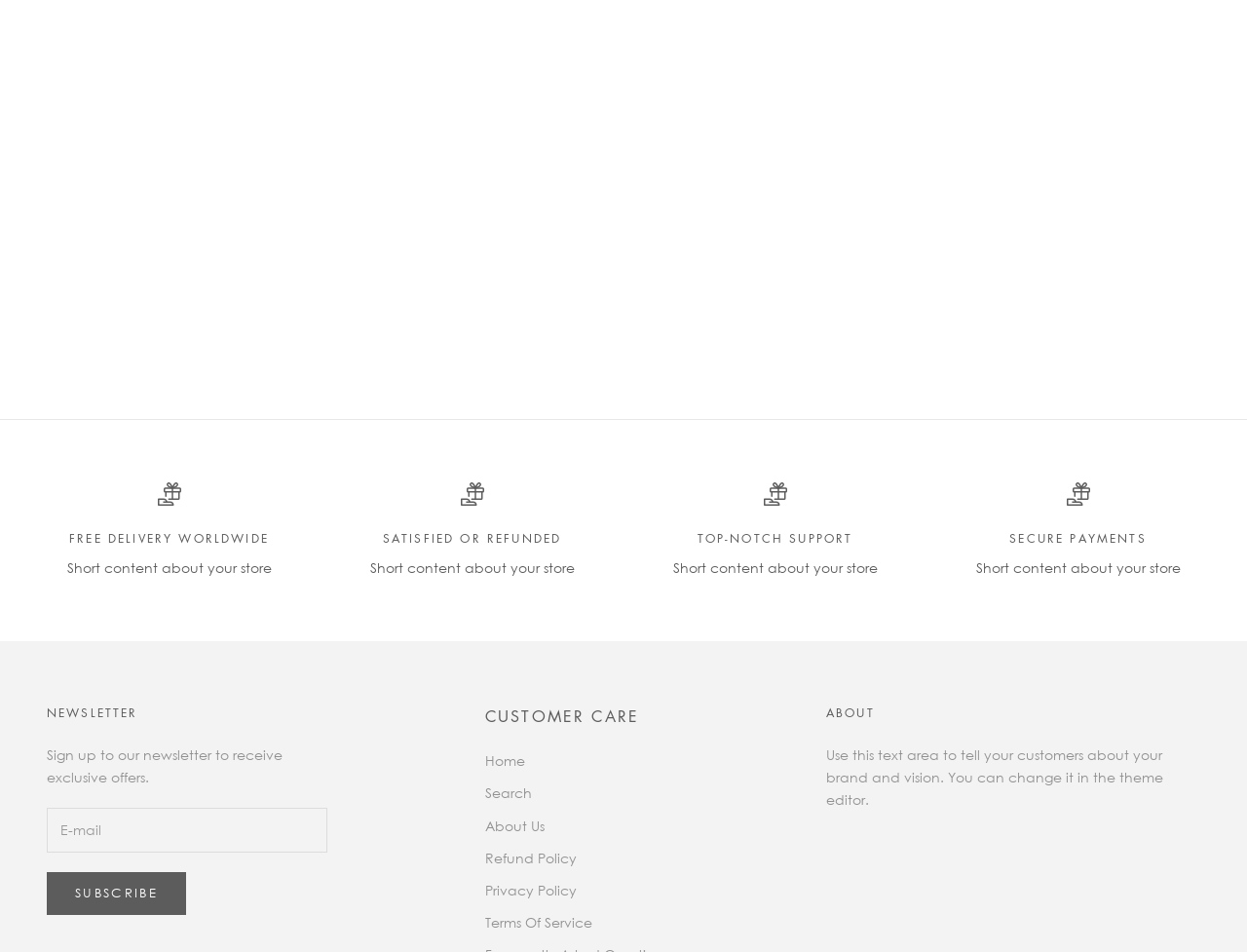Please identify the bounding box coordinates of the area I need to click to accomplish the following instruction: "Subscribe to the newsletter".

[0.038, 0.916, 0.149, 0.961]